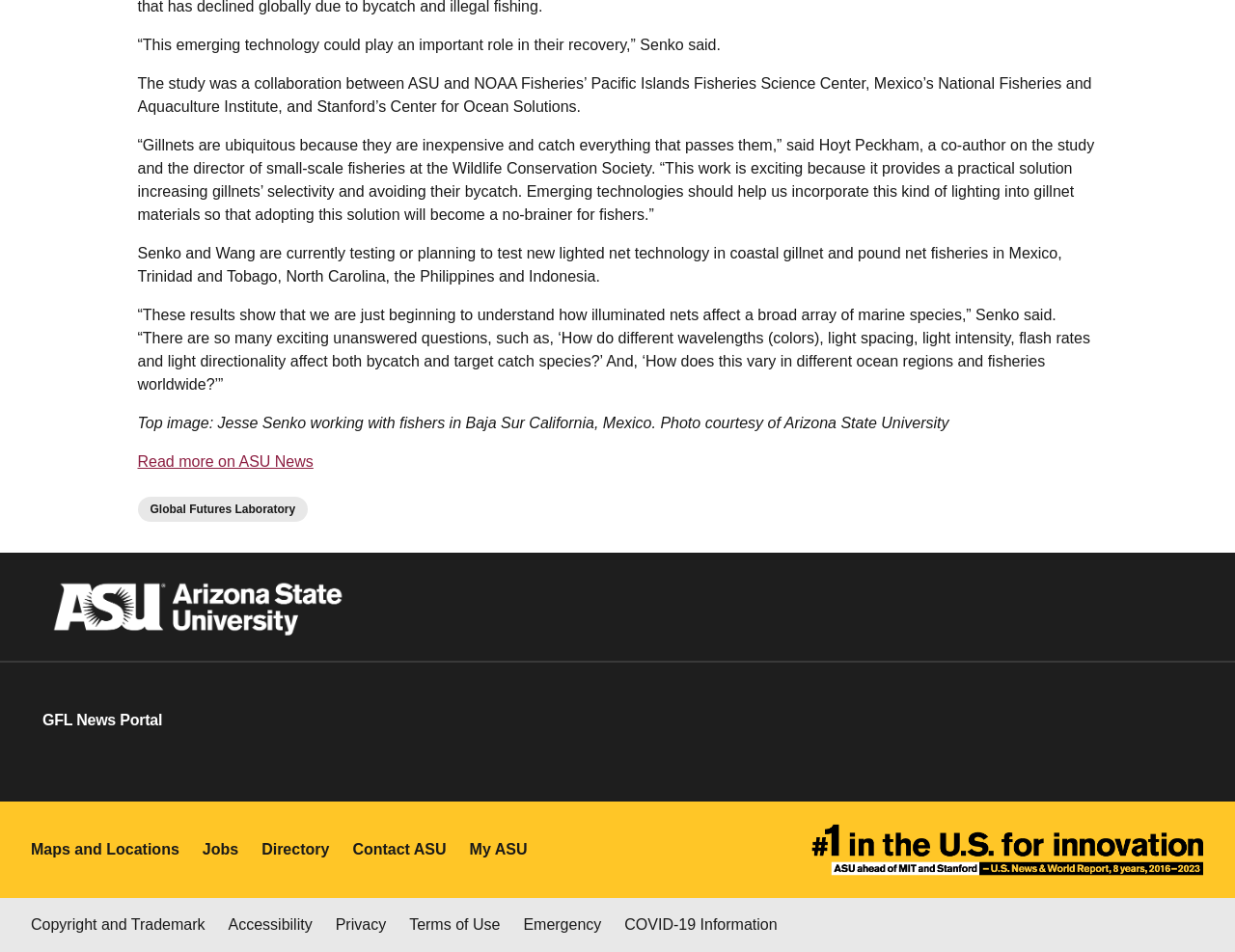Please specify the bounding box coordinates of the area that should be clicked to accomplish the following instruction: "Learn about University Services". The coordinates should consist of four float numbers between 0 and 1, i.e., [left, top, right, bottom].

[0.025, 0.88, 0.446, 0.905]